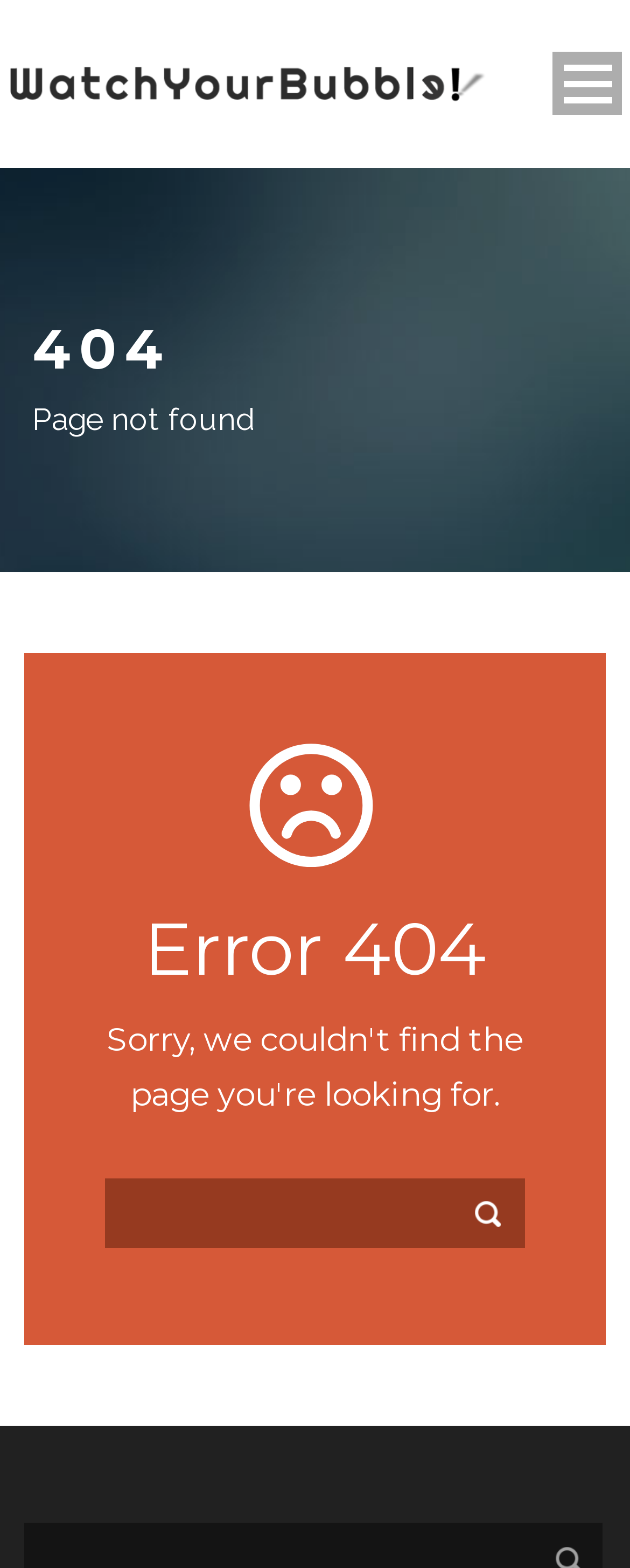Using the element description Open Menu, predict the bounding box coordinates for the UI element. Provide the coordinates in (top-left x, top-left y, bottom-right x, bottom-right y) format with values ranging from 0 to 1.

[0.877, 0.033, 0.987, 0.073]